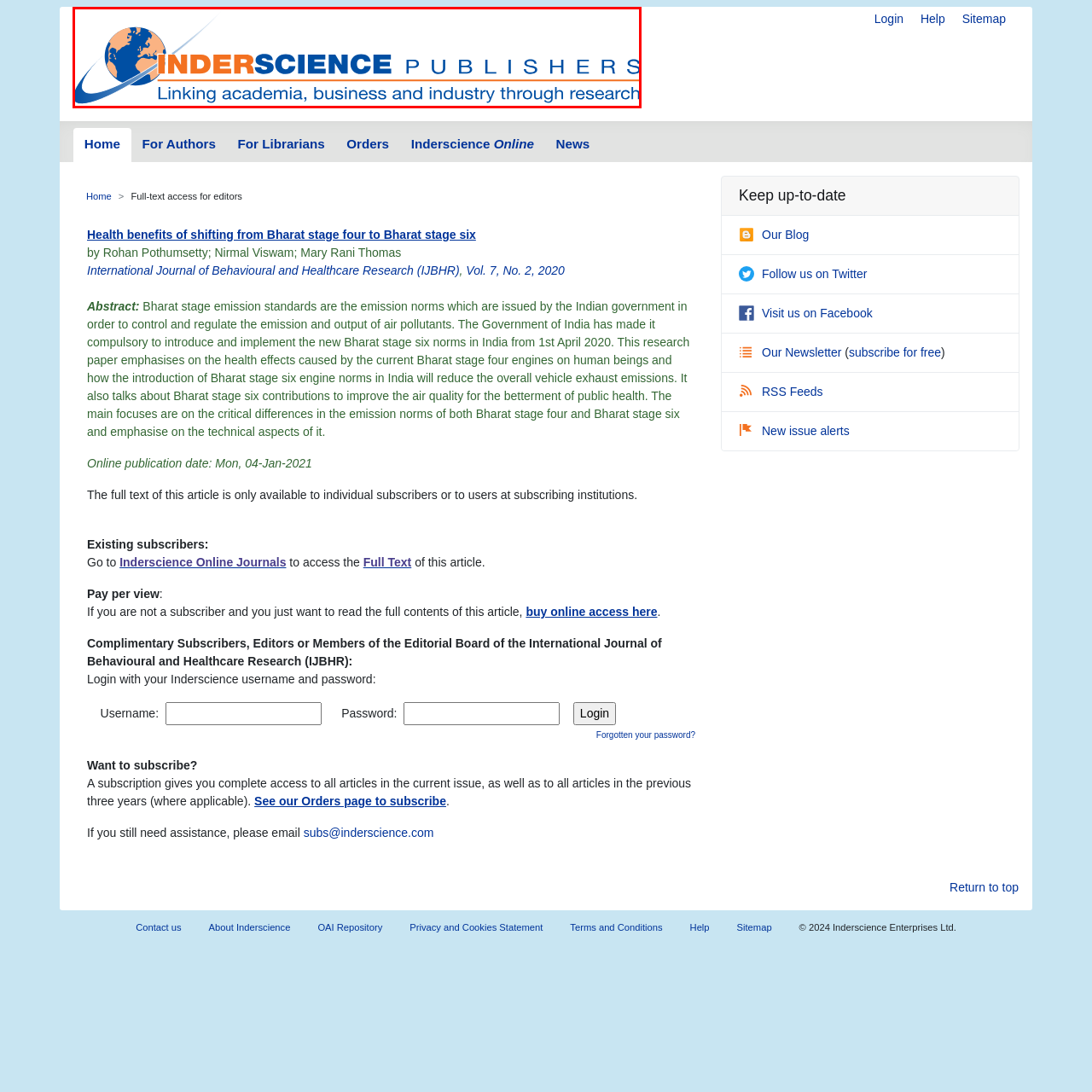What is the slogan of Inderscience Publishers?
Study the area inside the red bounding box in the image and answer the question in detail.

The question asks about the slogan of Inderscience Publishers. The caption explicitly states that the slogan is 'Linking academia, business and industry through research', which succinctly encapsulates the publisher's commitment to fostering collaboration and knowledge dissemination among various sectors.